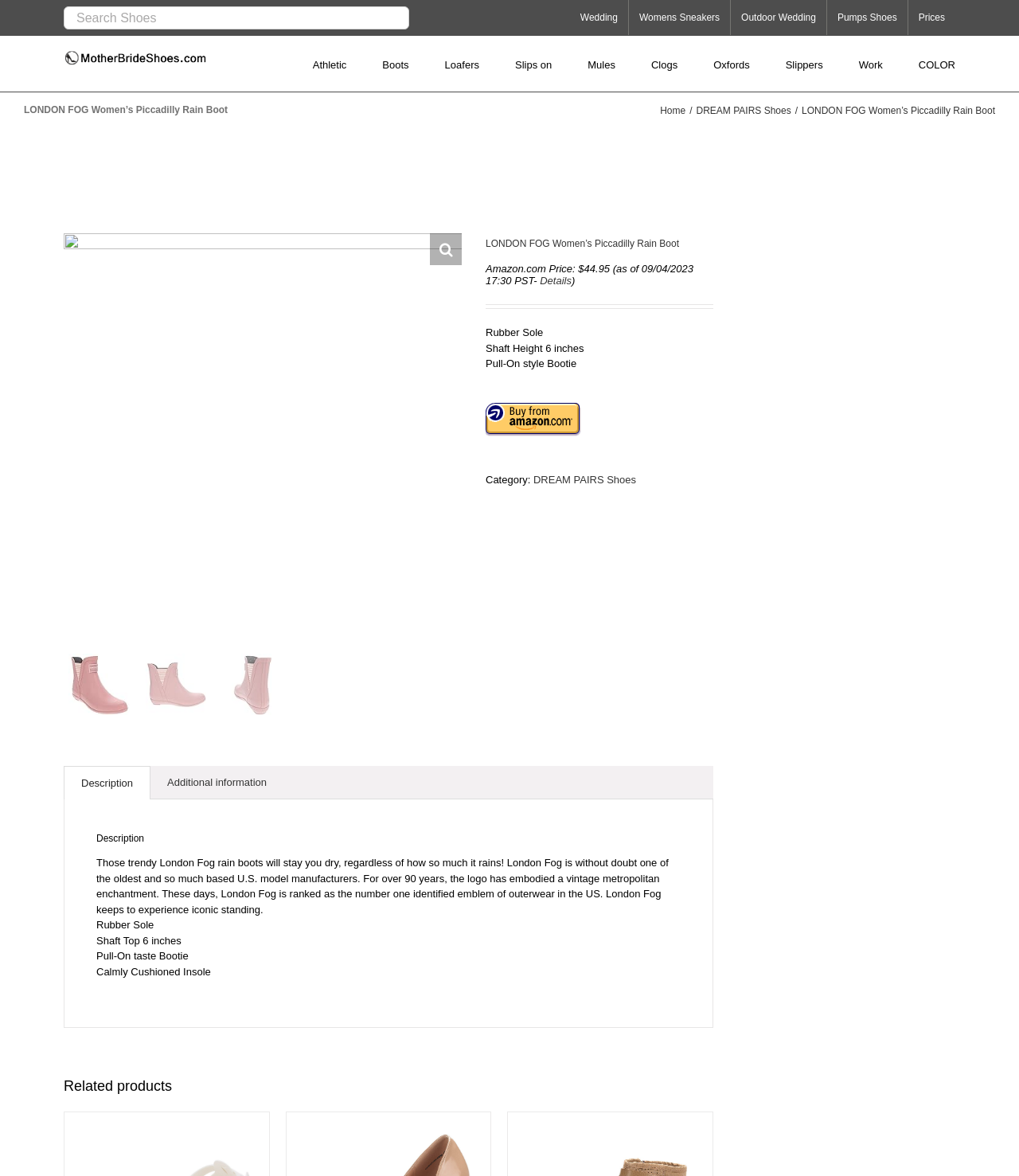Give a one-word or phrase response to the following question: What is the price of the rain boot?

$44.95